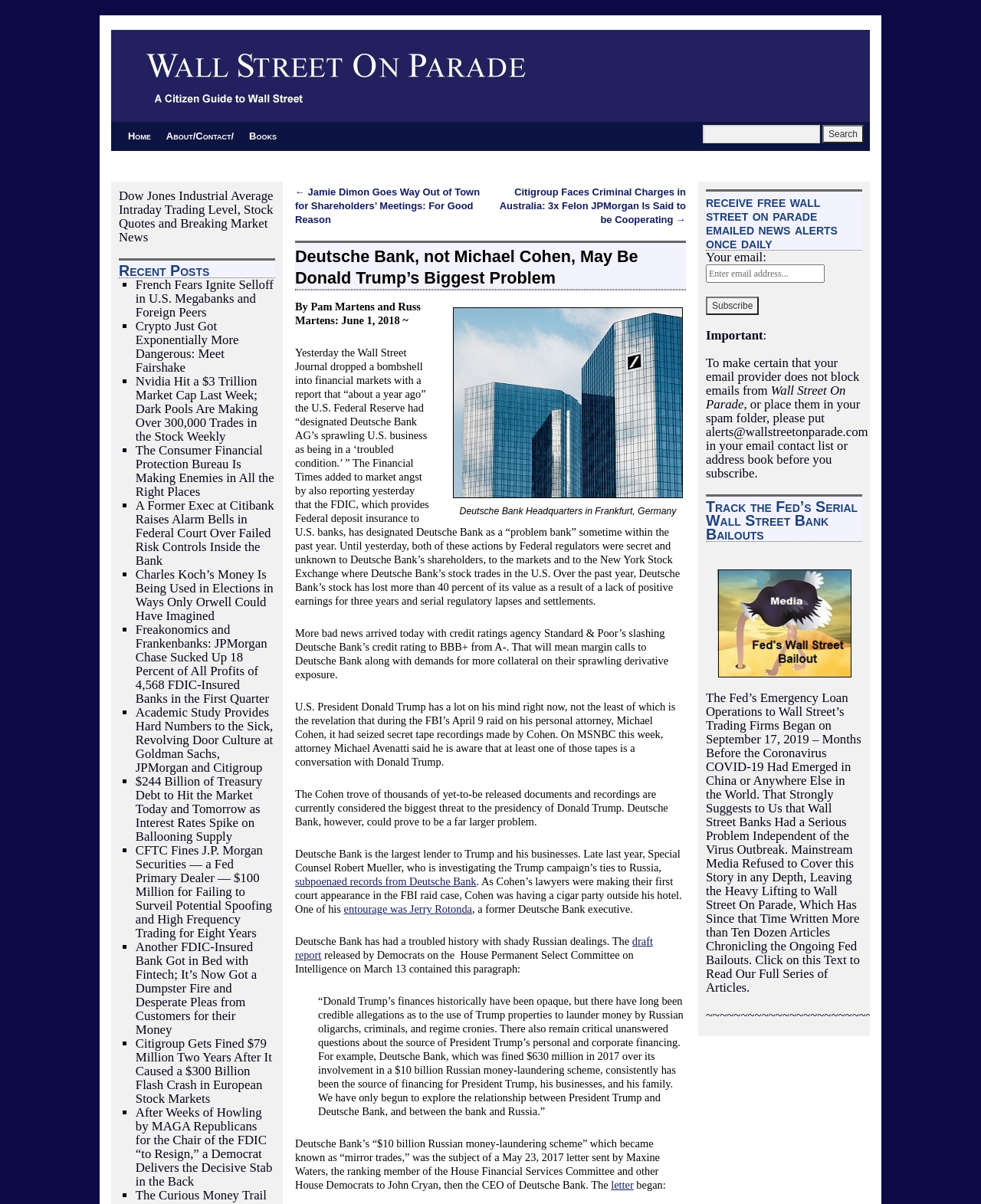Please identify the bounding box coordinates of the clickable area that will fulfill the following instruction: "Search for something". The coordinates should be in the format of four float numbers between 0 and 1, i.e., [left, top, right, bottom].

[0.716, 0.107, 0.88, 0.116]